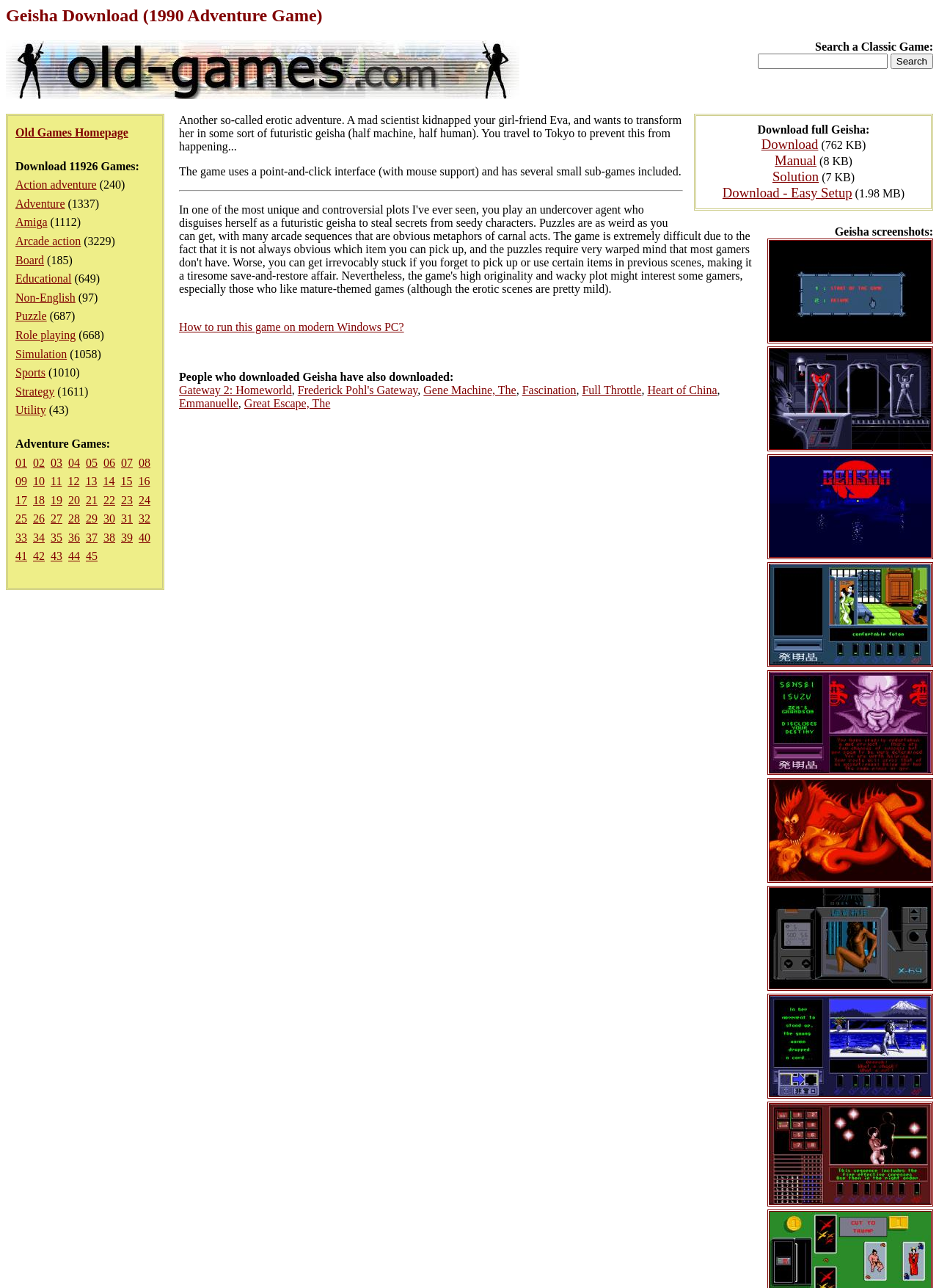Locate the bounding box coordinates of the element that needs to be clicked to carry out the instruction: "Click on Old Games Homepage". The coordinates should be given as four float numbers ranging from 0 to 1, i.e., [left, top, right, bottom].

[0.016, 0.098, 0.137, 0.108]